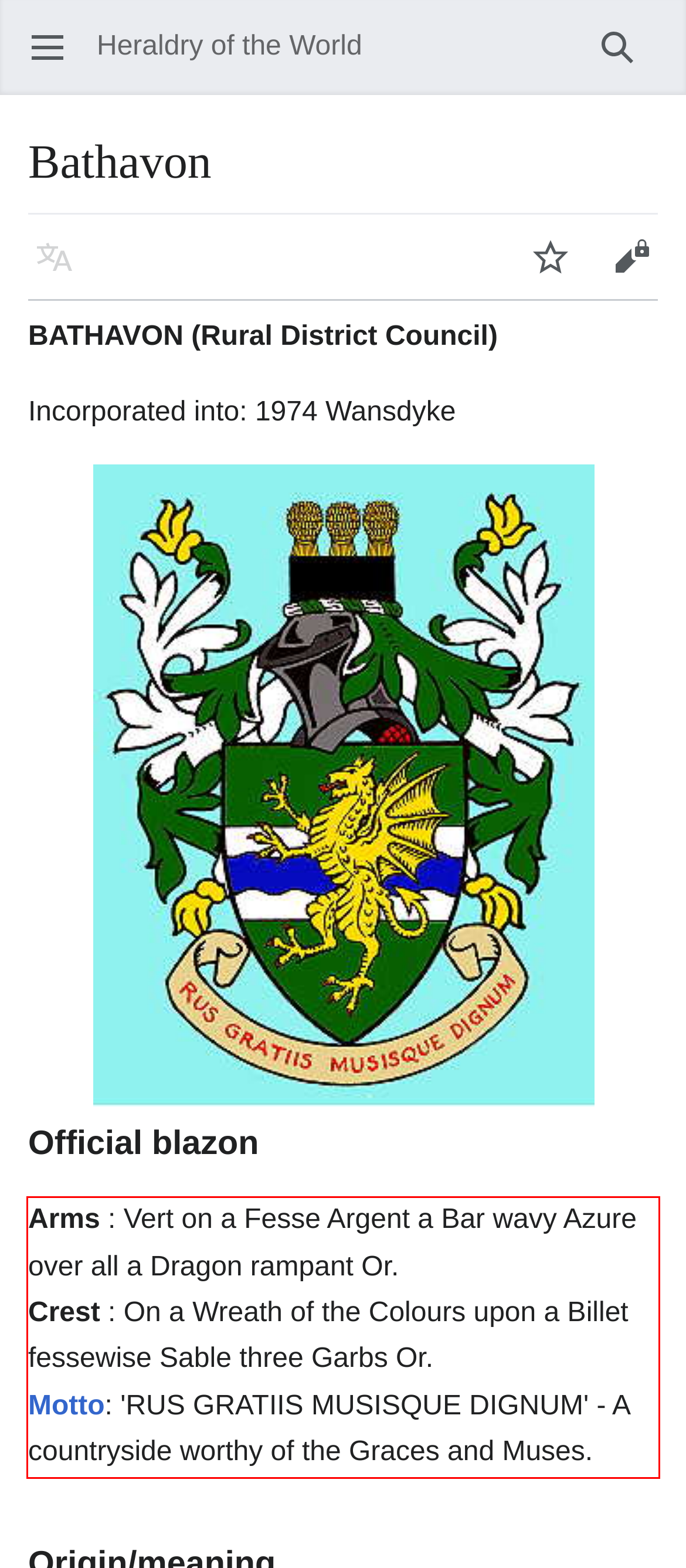Please extract the text content within the red bounding box on the webpage screenshot using OCR.

Arms : Vert on a Fesse Argent a Bar wavy Azure over all a Dragon rampant Or. Crest : On a Wreath of the Colours upon a Billet fessewise Sable three Garbs Or. Motto: 'RUS GRATIIS MUSISQUE DIGNUM' - A countryside worthy of the Graces and Muses.